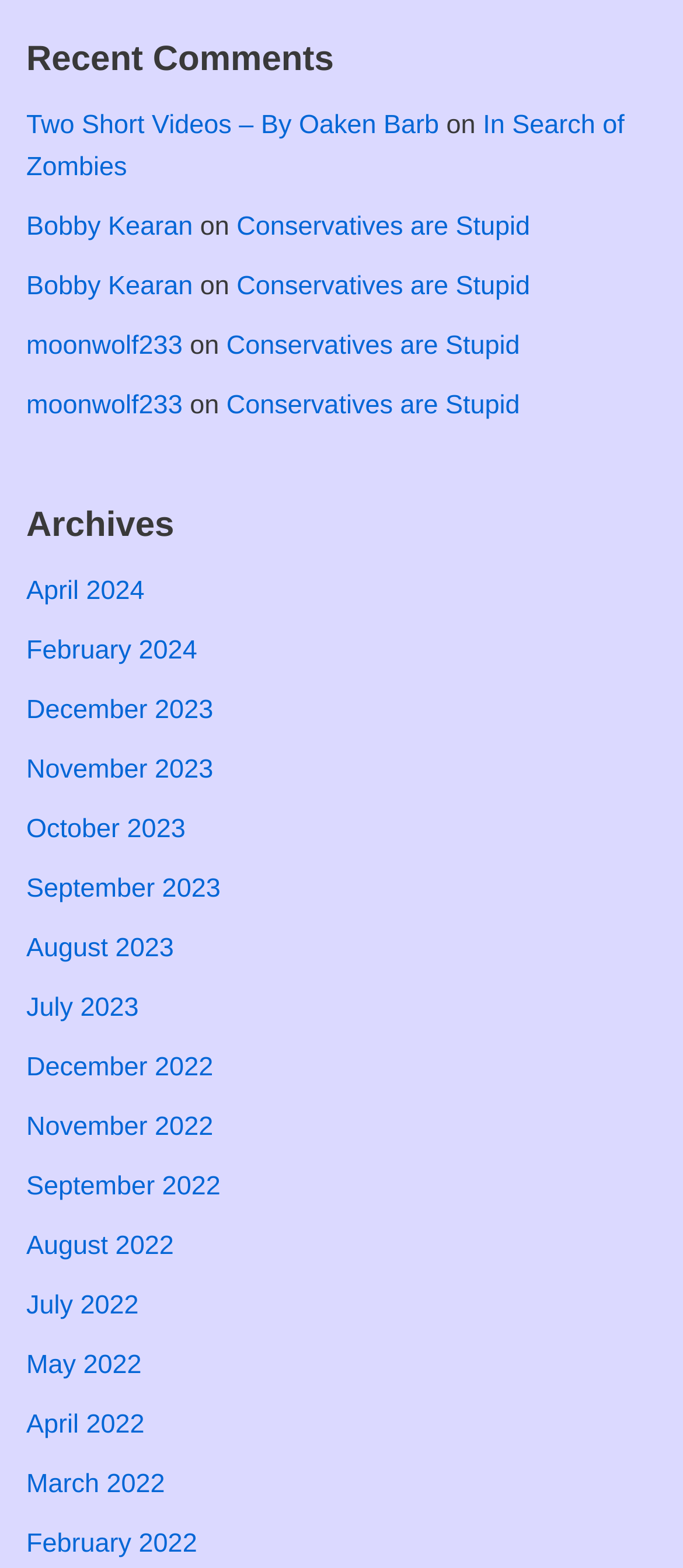Identify the bounding box coordinates of the specific part of the webpage to click to complete this instruction: "view recent comments".

[0.038, 0.025, 0.489, 0.05]